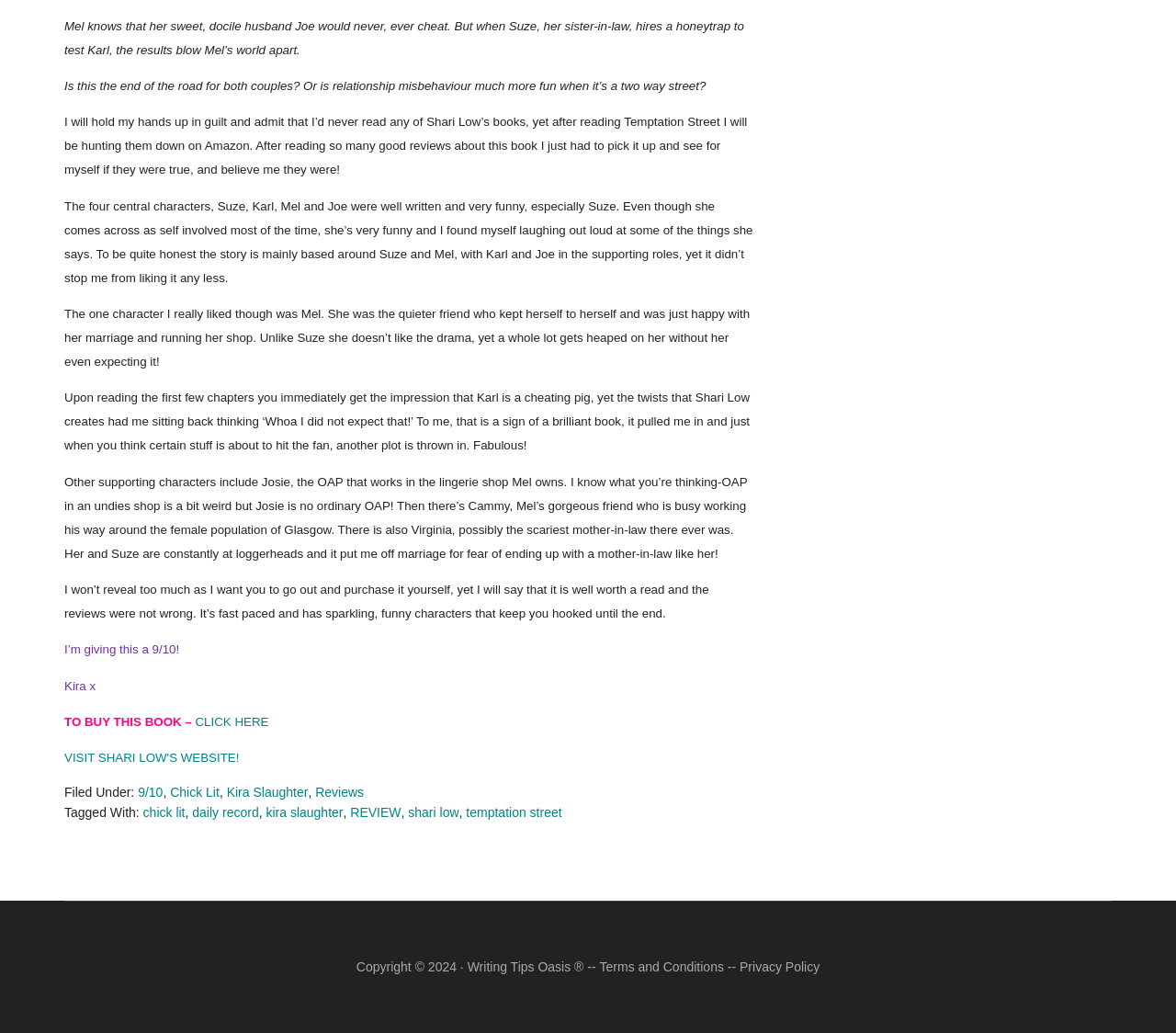Given the description Terms and Conditions, predict the bounding box coordinates of the UI element. Ensure the coordinates are in the format (top-left x, top-left y, bottom-right x, bottom-right y) and all values are between 0 and 1.

[0.51, 0.929, 0.616, 0.943]